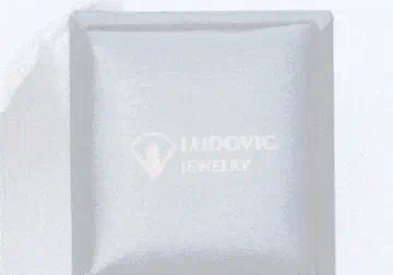What type of gemstone is mentioned?
With the help of the image, please provide a detailed response to the question.

The caption highlights moissanite as a popular gemstone known for its brilliance and affordability compared to diamonds, suggesting that it is the type of gemstone being referred to.